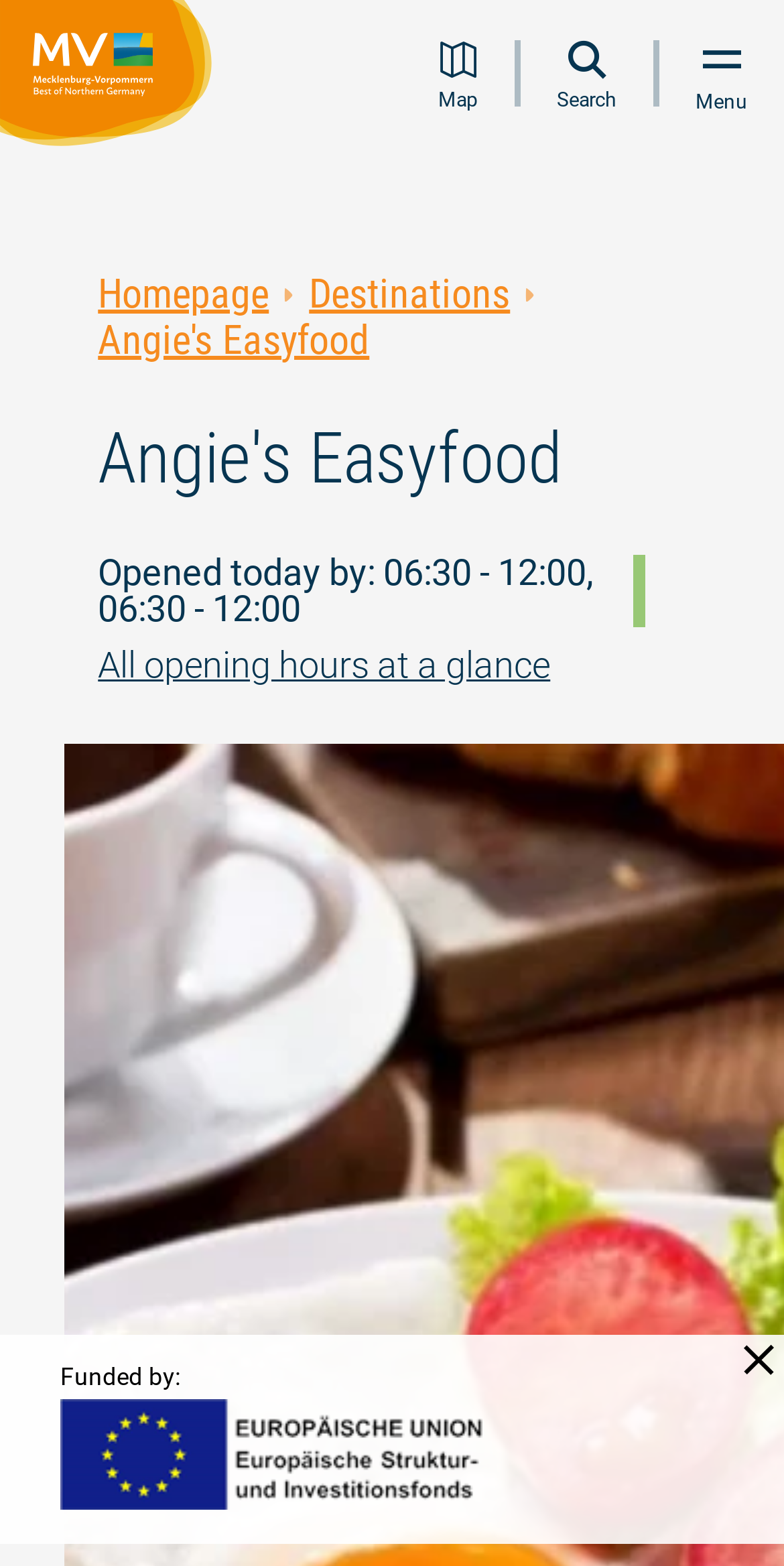Identify the bounding box coordinates of the area that should be clicked in order to complete the given instruction: "Search for something". The bounding box coordinates should be four float numbers between 0 and 1, i.e., [left, top, right, bottom].

[0.664, 0.026, 0.833, 0.067]